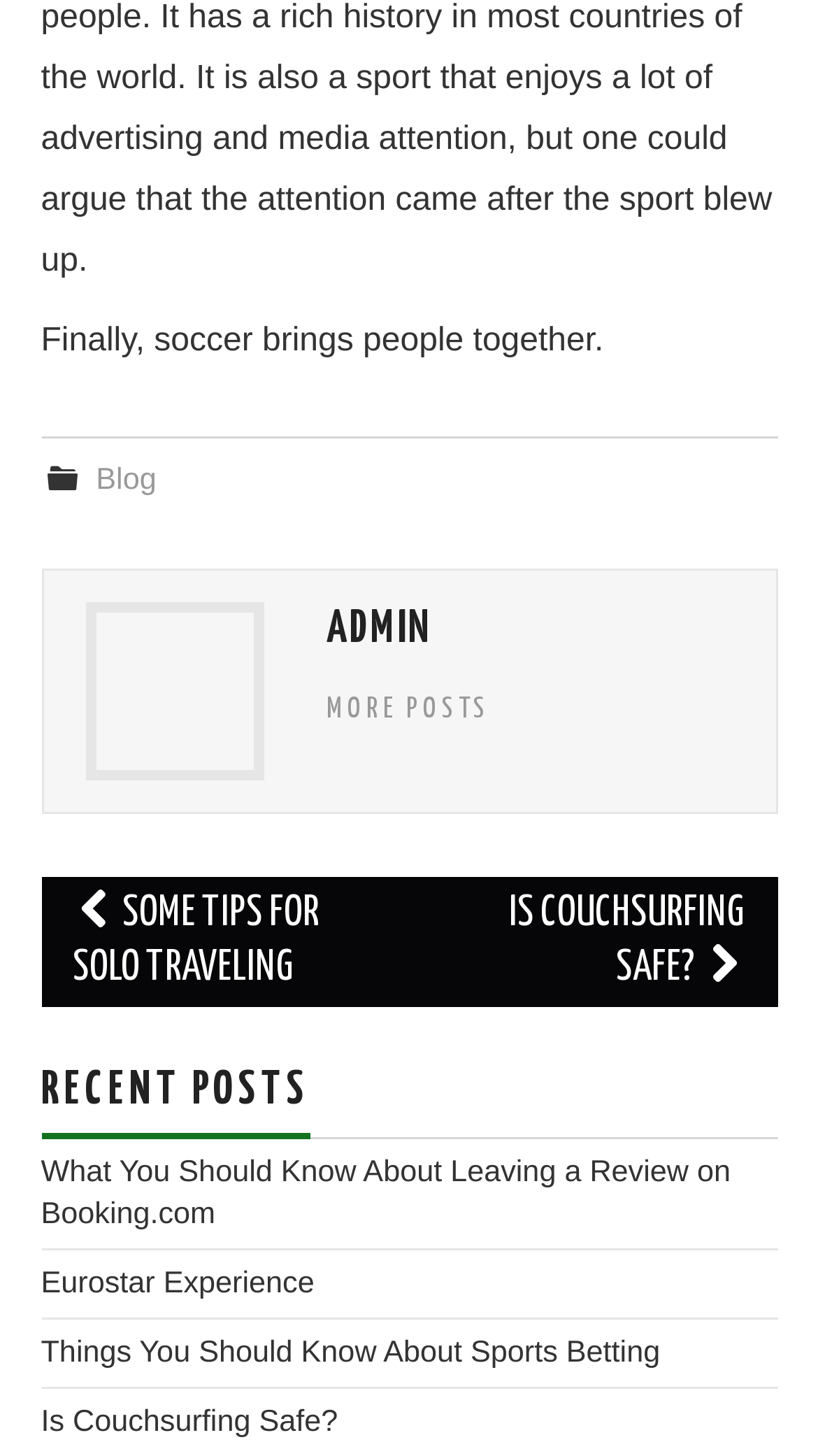Locate the bounding box coordinates of the area you need to click to fulfill this instruction: 'read about solo traveling'. The coordinates must be in the form of four float numbers ranging from 0 to 1: [left, top, right, bottom].

[0.05, 0.602, 0.5, 0.692]